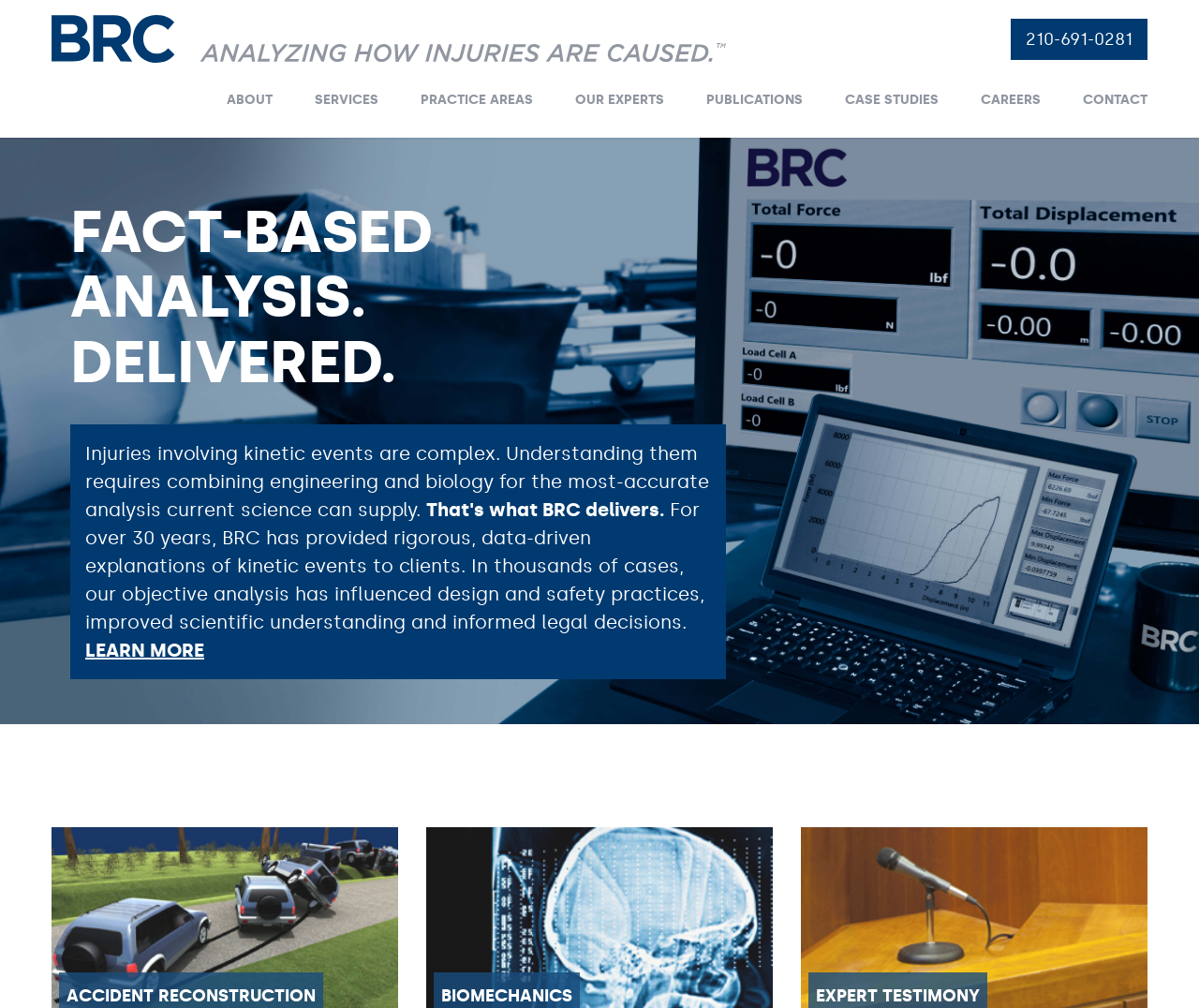What can I do to learn more about BRC?
Refer to the image and provide a detailed answer to the question.

I saw a link element with the text 'LEARN MORE' and inferred that clicking on it would allow me to learn more about BRC.